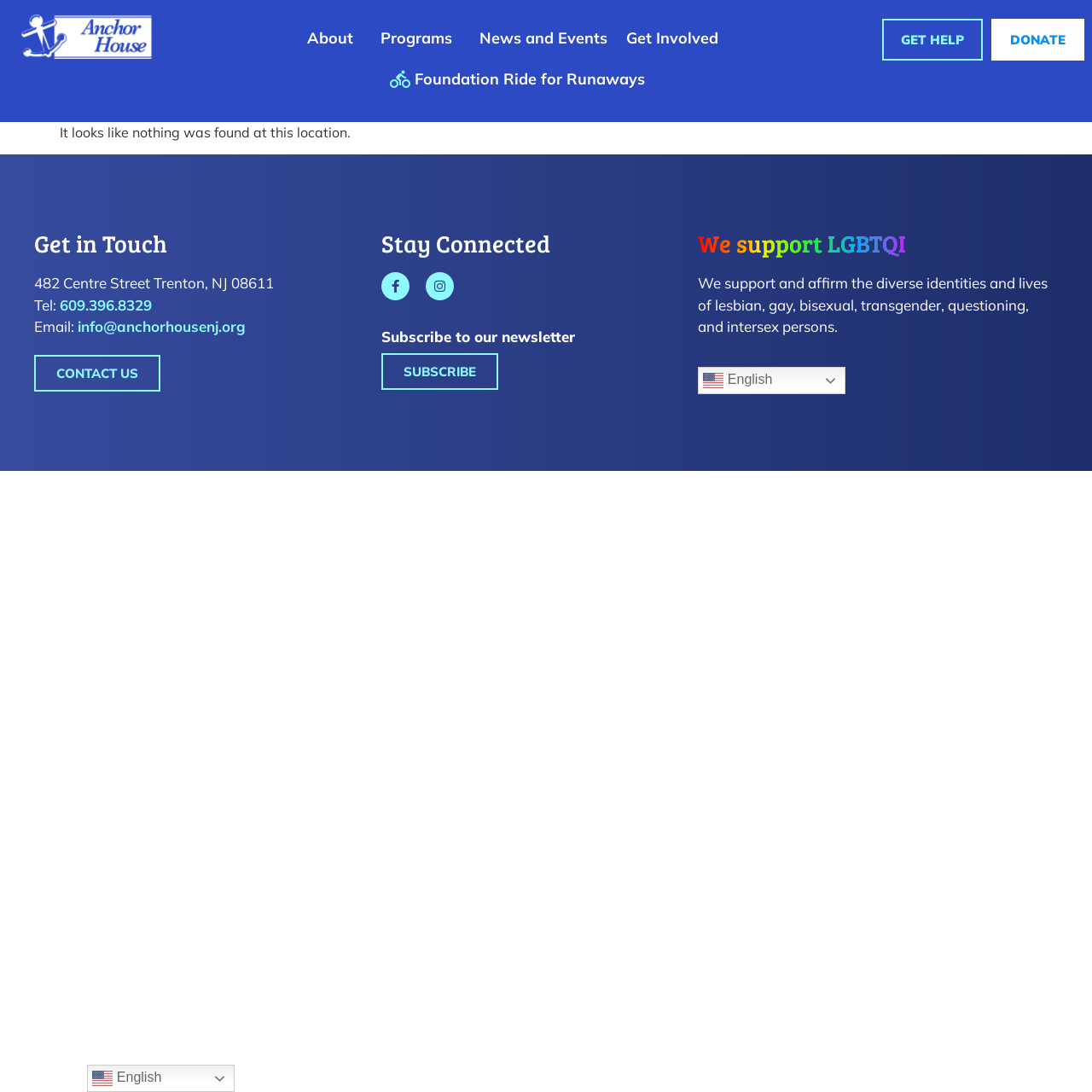Specify the bounding box coordinates of the element's area that should be clicked to execute the given instruction: "Get help". The coordinates should be four float numbers between 0 and 1, i.e., [left, top, right, bottom].

[0.808, 0.017, 0.9, 0.055]